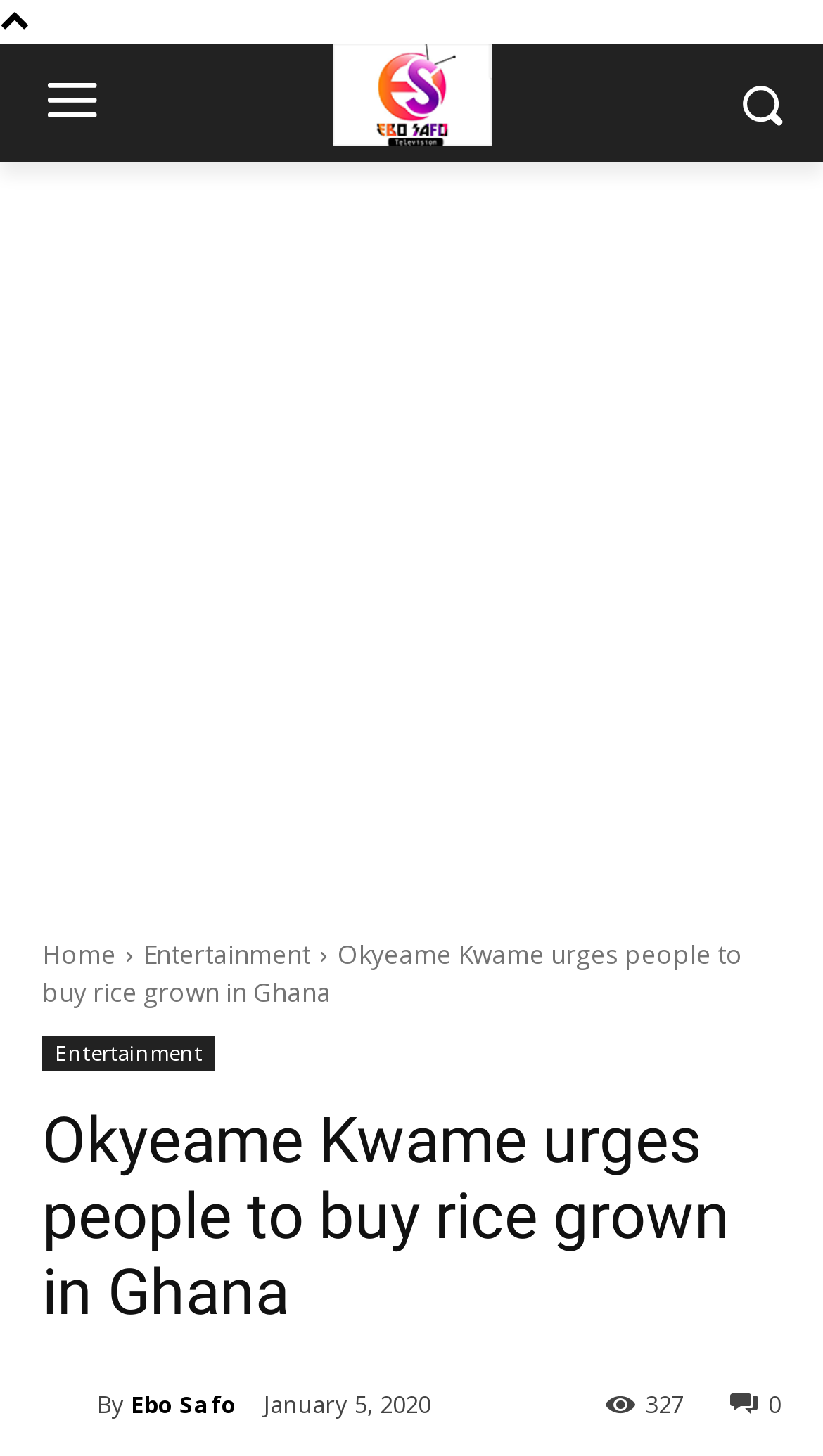Extract the main heading text from the webpage.

Okyeame Kwame urges people to buy rice grown in Ghana